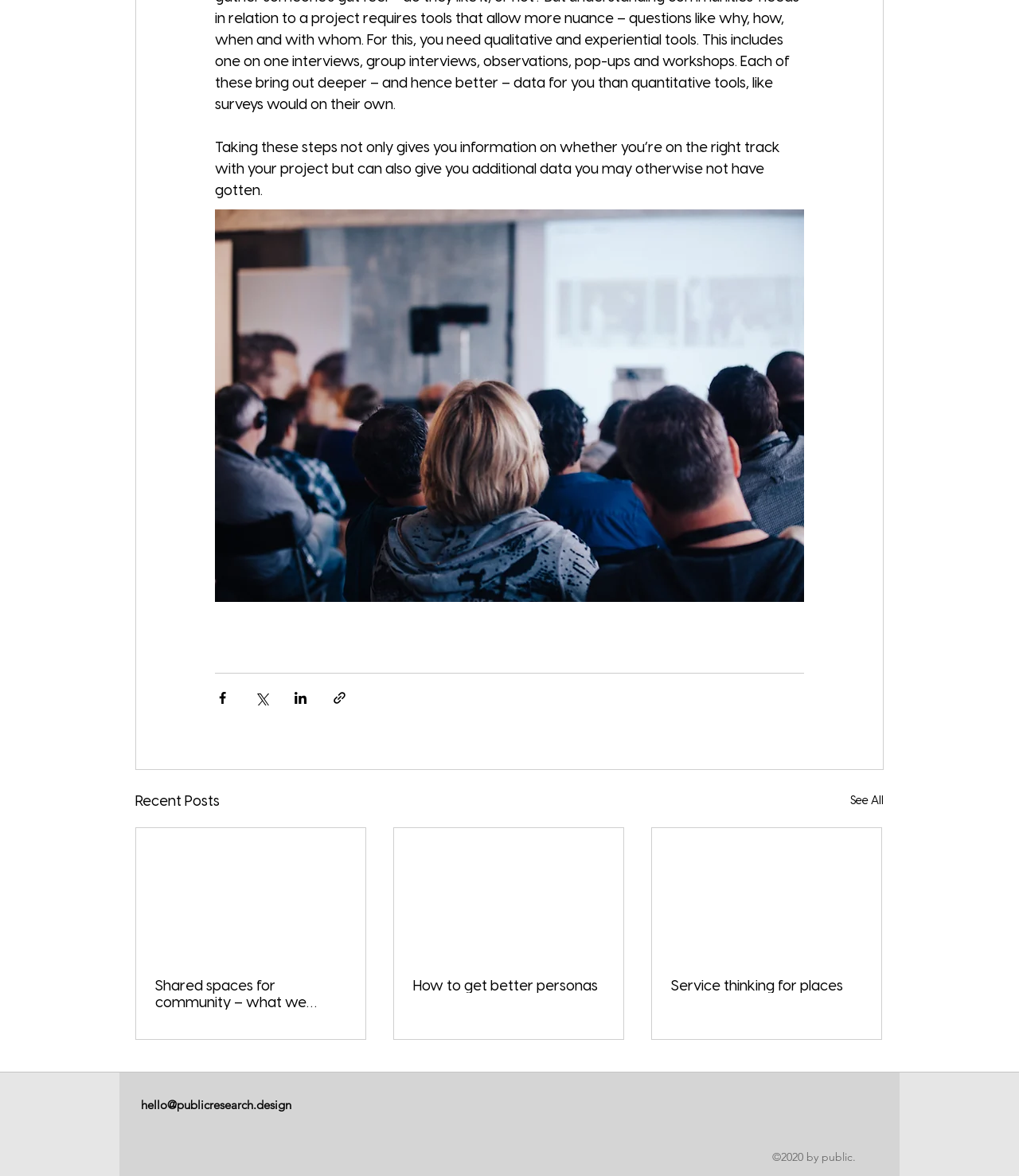Please identify the bounding box coordinates of the clickable area that will allow you to execute the instruction: "Contact via email".

[0.138, 0.933, 0.286, 0.946]